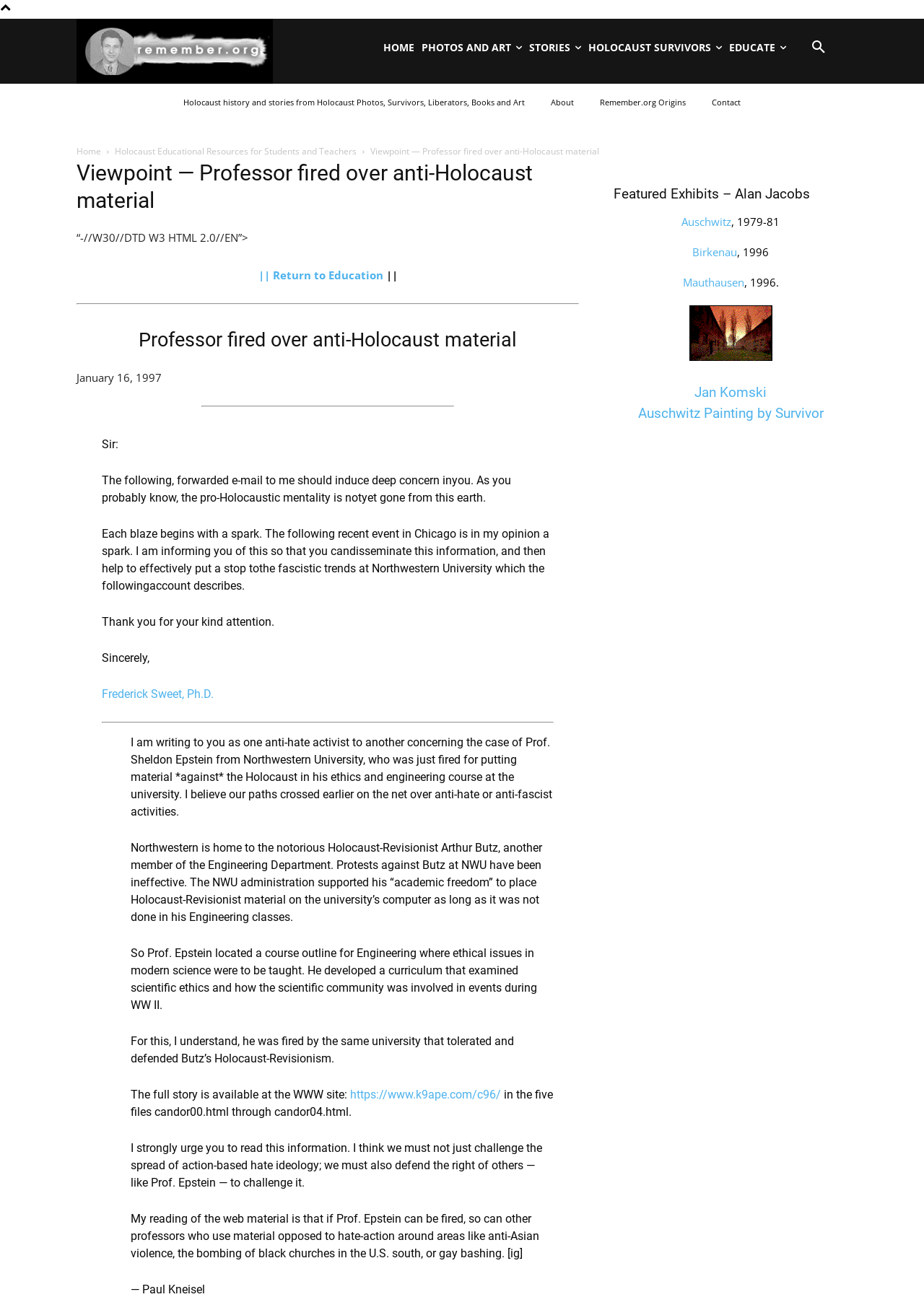Find the bounding box coordinates for the area that must be clicked to perform this action: "Read about the professor fired over anti-Holocaust material".

[0.083, 0.123, 0.627, 0.165]